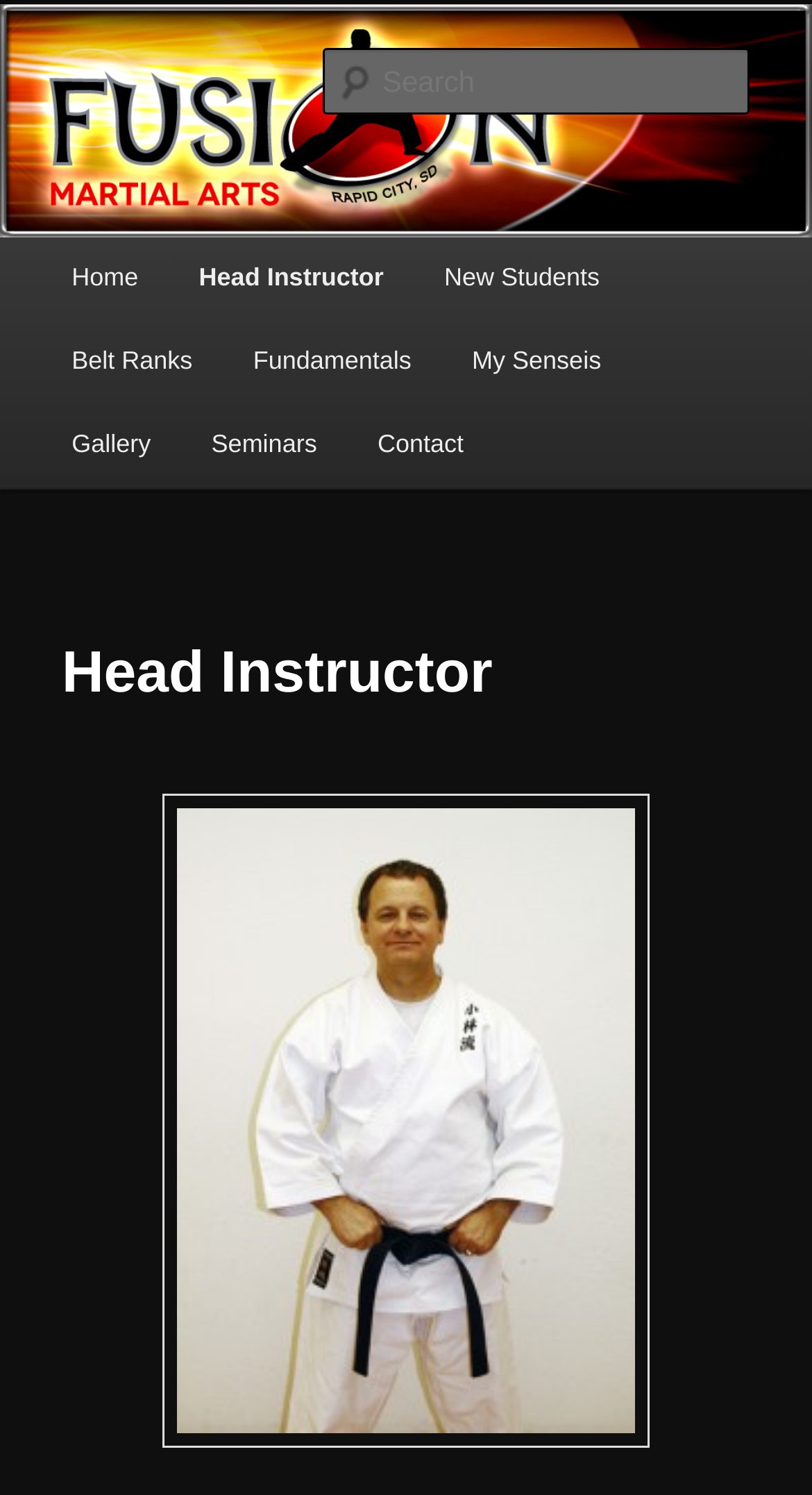What is the function of the 'Skip to primary content' link?
Provide a well-explained and detailed answer to the question.

The link 'Skip to primary content' is likely an accessibility feature that allows users to bypass the navigation menu and go directly to the main content of the page.